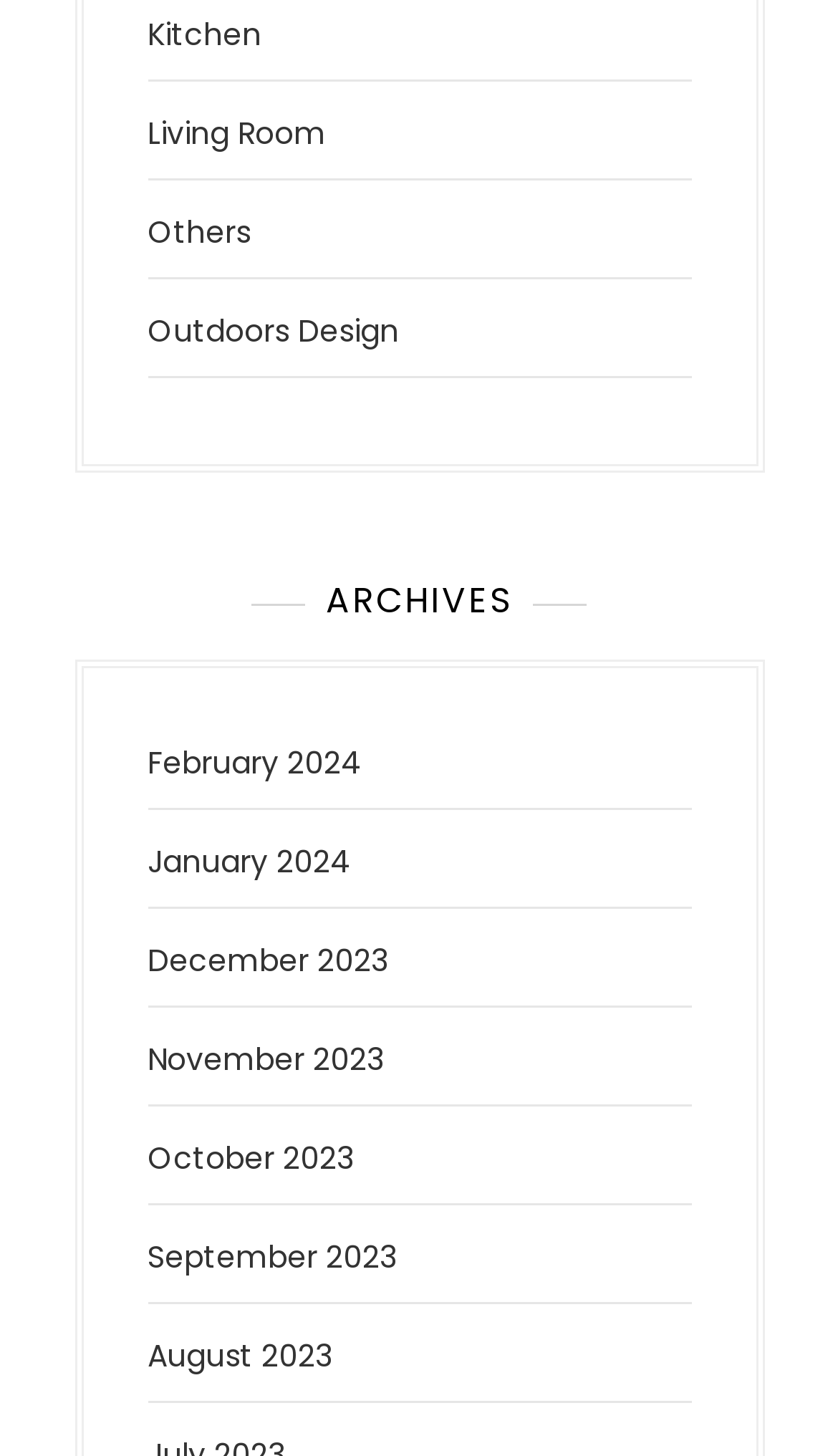Based on the element description: "Others", identify the bounding box coordinates for this UI element. The coordinates must be four float numbers between 0 and 1, listed as [left, top, right, bottom].

[0.176, 0.145, 0.299, 0.175]